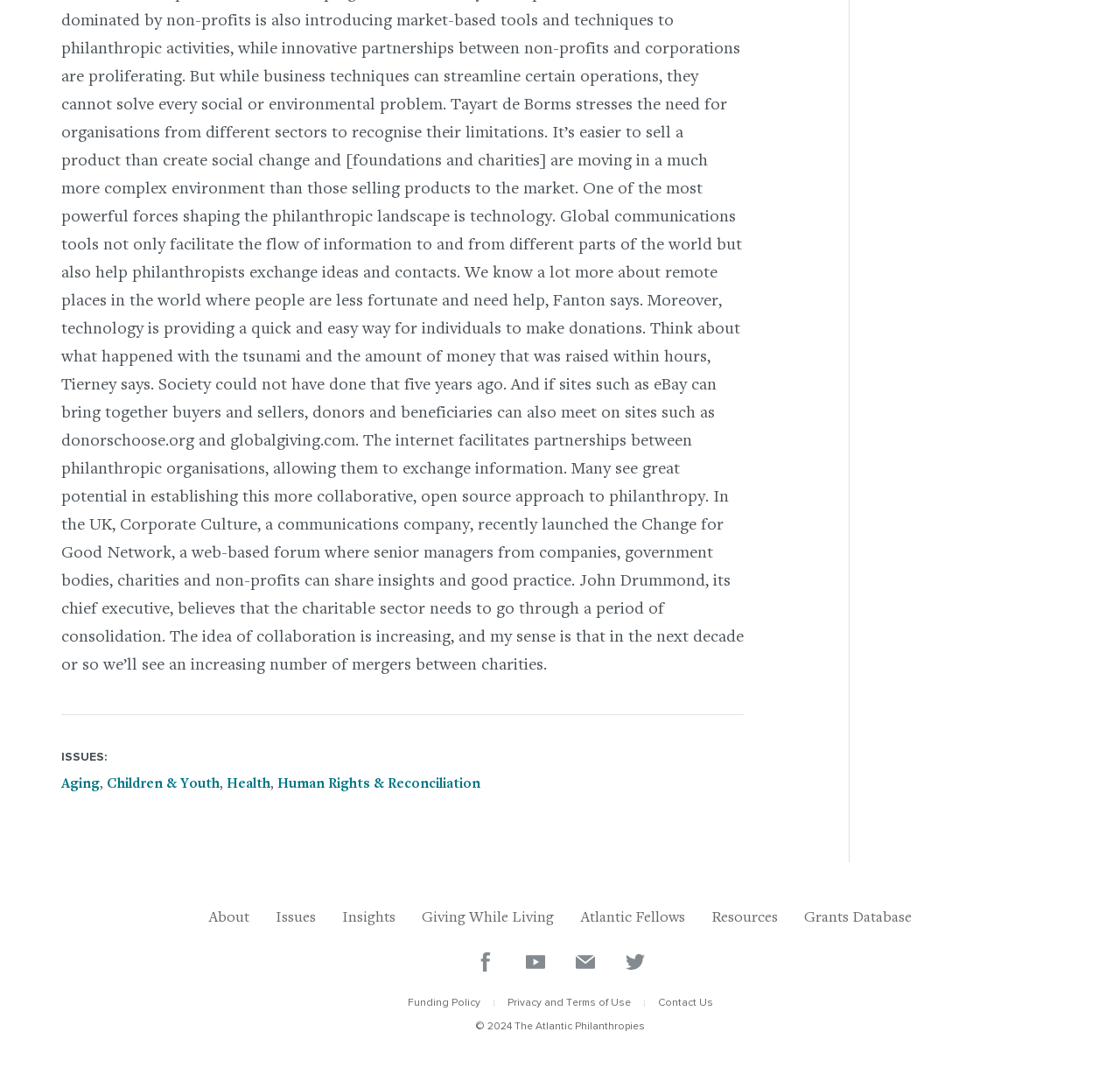Please specify the bounding box coordinates for the clickable region that will help you carry out the instruction: "Go to About page".

[0.186, 0.853, 0.223, 0.868]